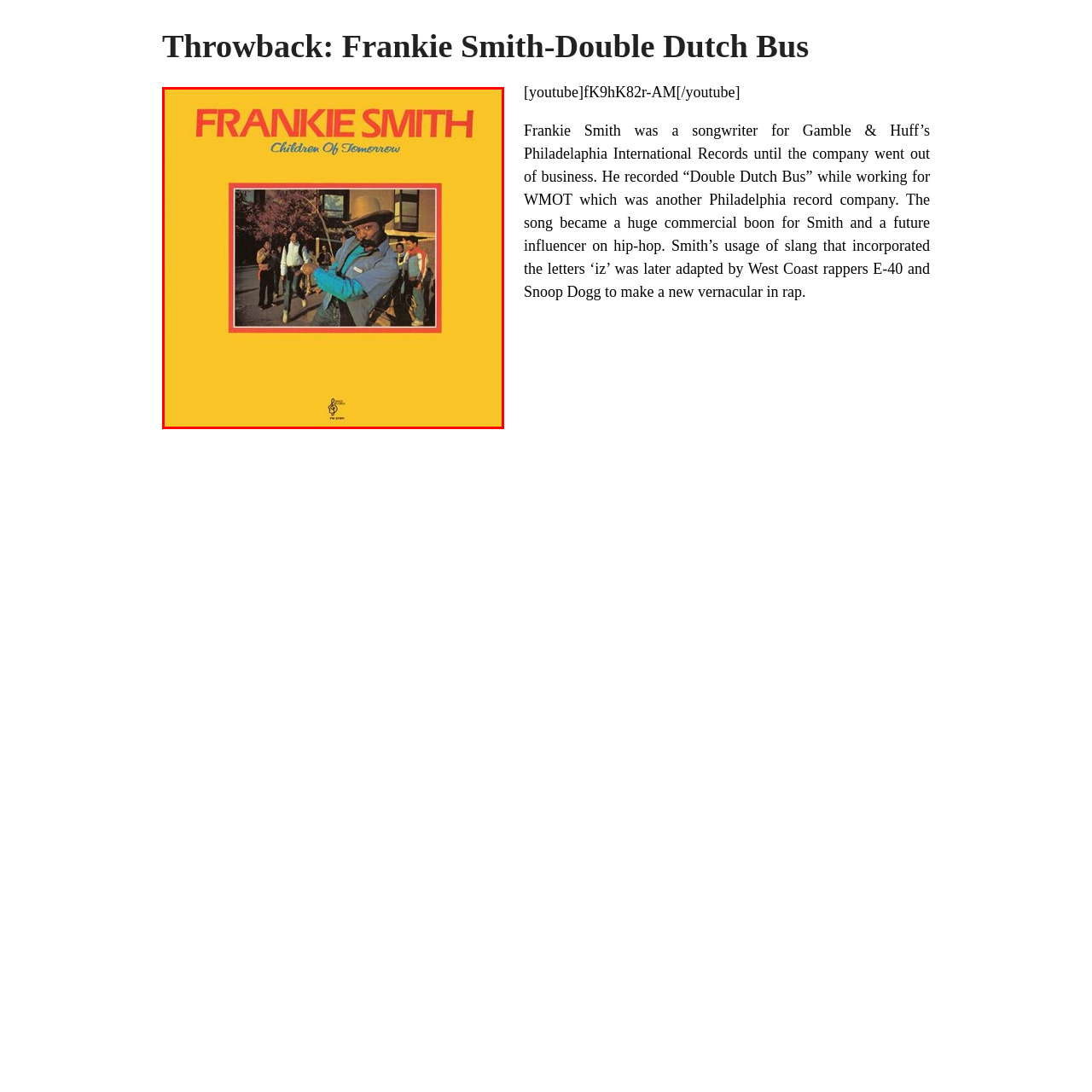Generate a comprehensive caption for the image that is marked by the red border.

The image features Frankie Smith, a notable figure in the music industry, prominently displayed on the cover of his album "Children of Tomorrow." Smith, who is dressed in a stylish outfit with a wide-brimmed hat and a playful expression, stands at the center, exuding confidence and charm. Surrounding him are several individuals, creating a lively backdrop that reflects the vibrant culture of the time. The album cover is framed in a striking yellow border, emphasizing Smith's name and the album title. This image captures a moment in the late 20th century, signifying Smith's influence on music and his contributions, particularly noted for his iconic song "Double Dutch Bus."